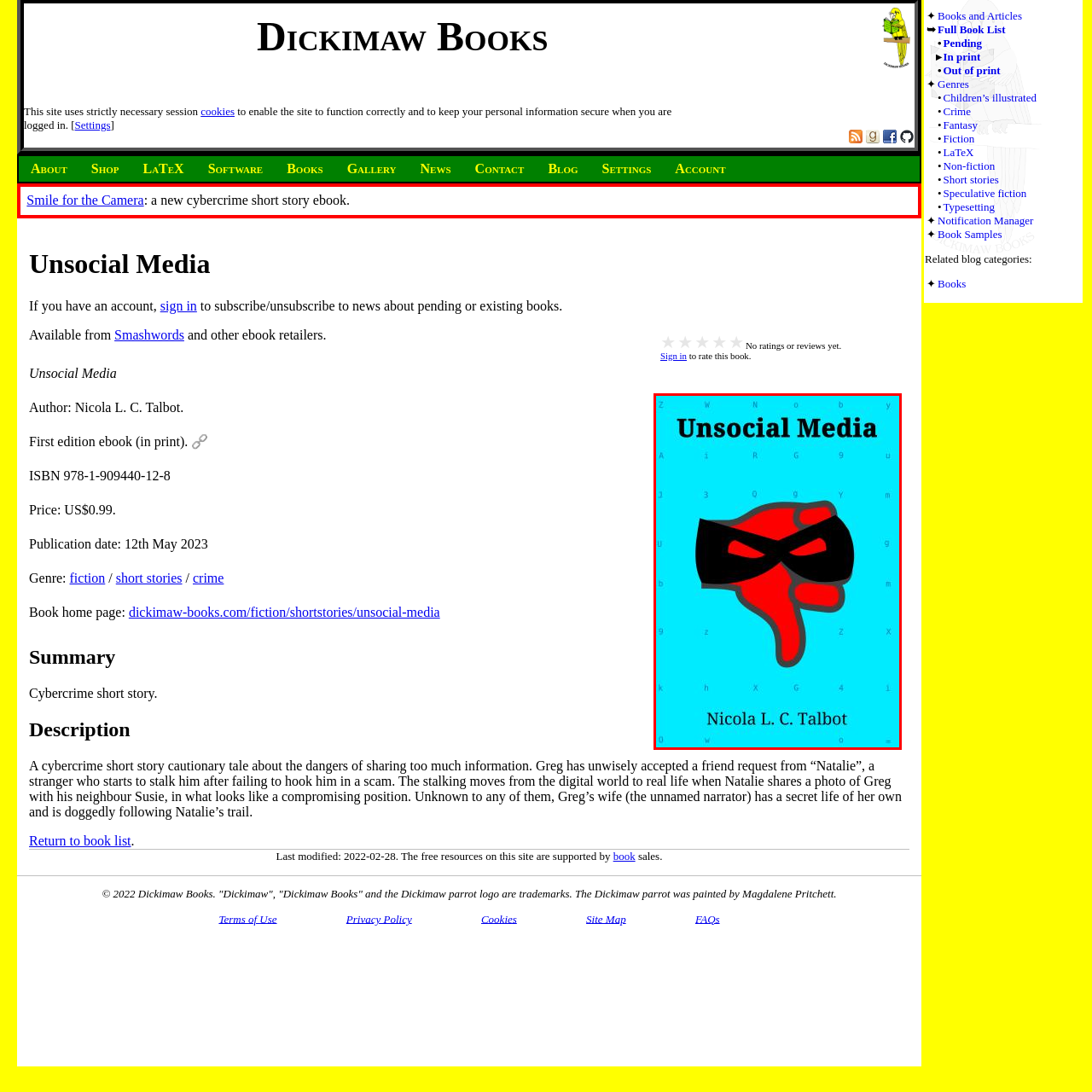Narrate the specific details and elements found within the red-bordered image.

The image features the cover of the ebook "Unsocial Media," authored by Nicola L. C. Talbot. The design prominently displays a stylized red hand giving a thumbs-down gesture, overlaid with a black mask, set against a vibrant blue background filled with a subtle pattern of letters. The title "Unsocial Media" is boldly presented at the top in a striking black font, ensuring it captures attention immediately. Beneath the hand, the author's name is displayed in a smaller but clear font. This cover design hints at themes related to digital interactions and societal commentary, making it visually engaging and thought-provoking for potential readers.